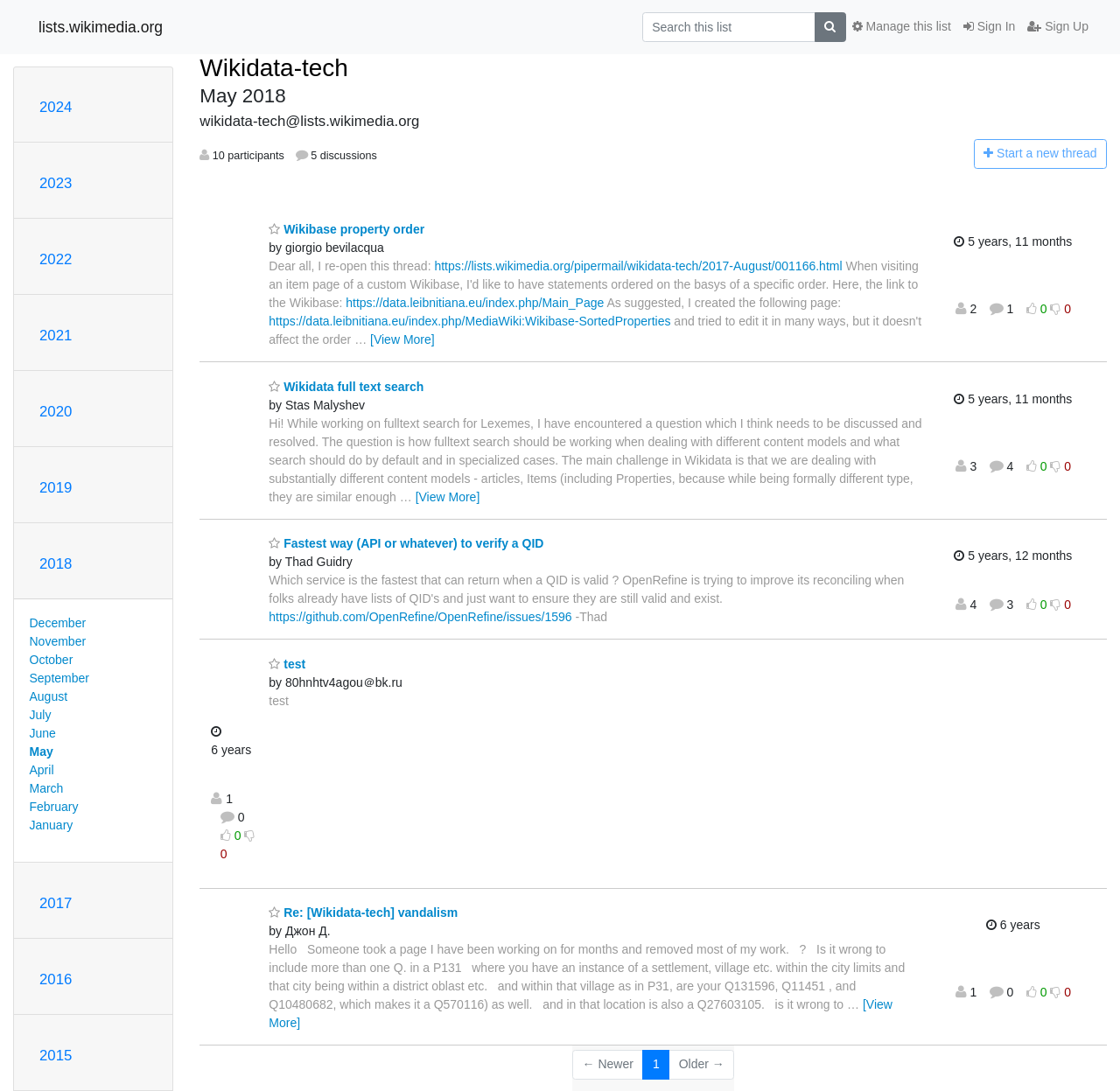Find the bounding box of the UI element described as: "Lisle". The bounding box coordinates should be given as four float values between 0 and 1, i.e., [left, top, right, bottom].

None